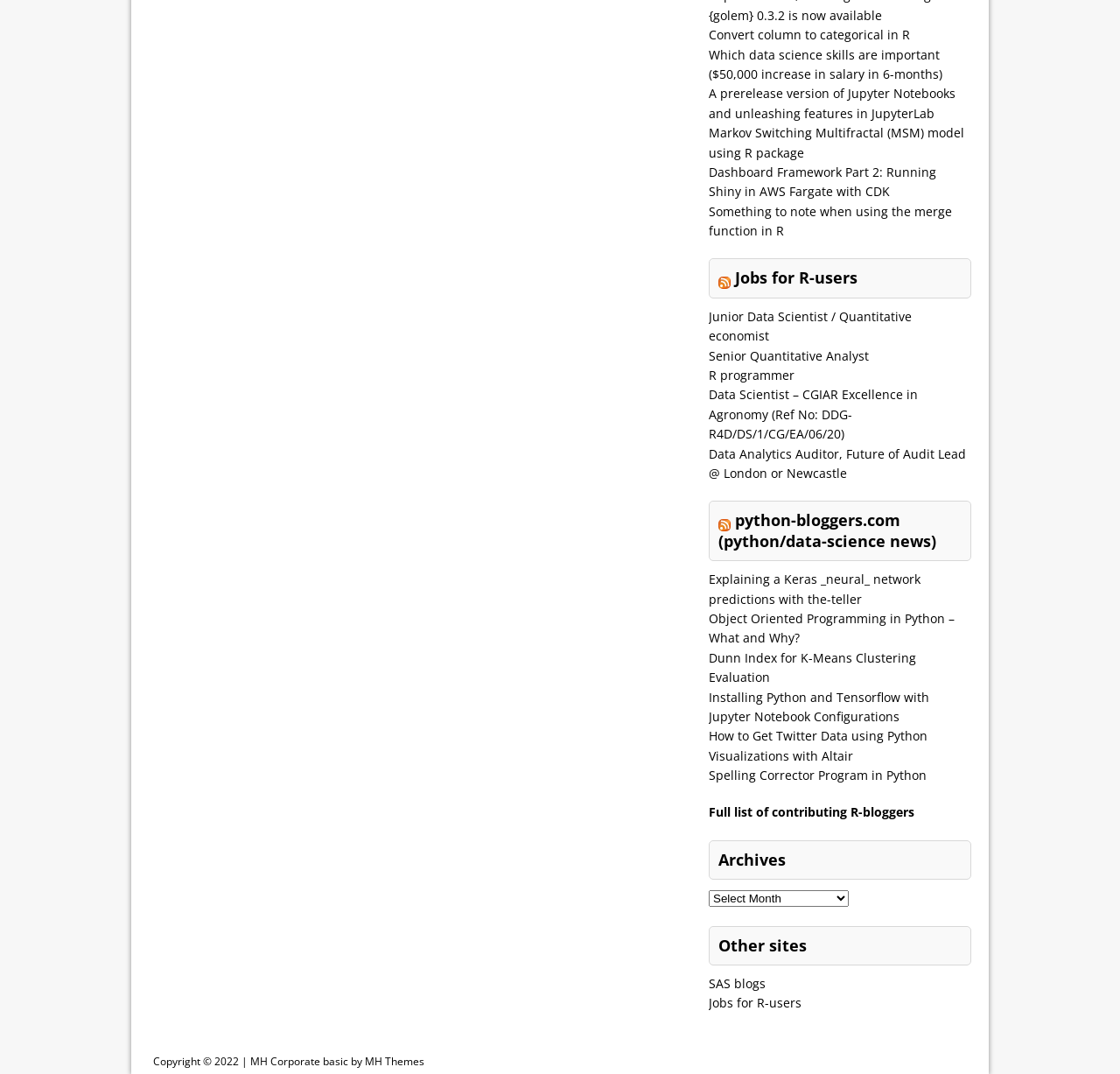Identify the bounding box coordinates of the region that needs to be clicked to carry out this instruction: "Search for something". Provide these coordinates as four float numbers ranging from 0 to 1, i.e., [left, top, right, bottom].

None